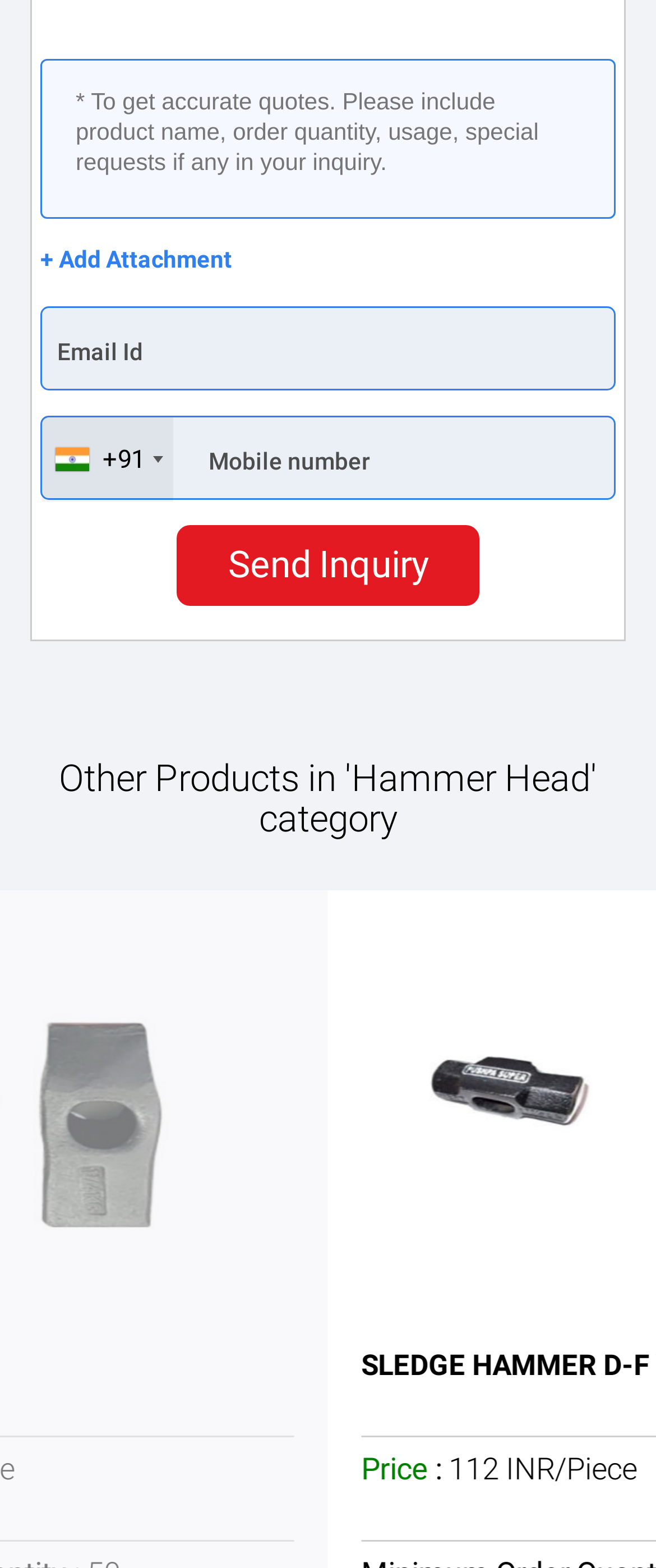Pinpoint the bounding box coordinates of the area that should be clicked to complete the following instruction: "Enter product details". The coordinates must be given as four float numbers between 0 and 1, i.e., [left, top, right, bottom].

[0.062, 0.038, 0.938, 0.14]